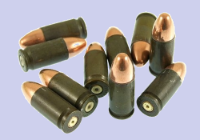Produce a meticulous caption for the image.

The image showcases a collection of nine 9mm bullets, characterized by their distinct copper-tipped design and black casings. Arranged in a visually appealing manner, the bullets exhibit a glossy finish that highlights their metallic surfaces. This prominent image emphasizes the details of the ammunition, showcasing its suitability for various firearms and its common use in shooting sports and defense. The background is a soft pastel shade, providing a subtle contrast that draws attention to the bullets. This representation serves as a compelling visual for enthusiasts or collectors interested in firearms and ammunition accessories.